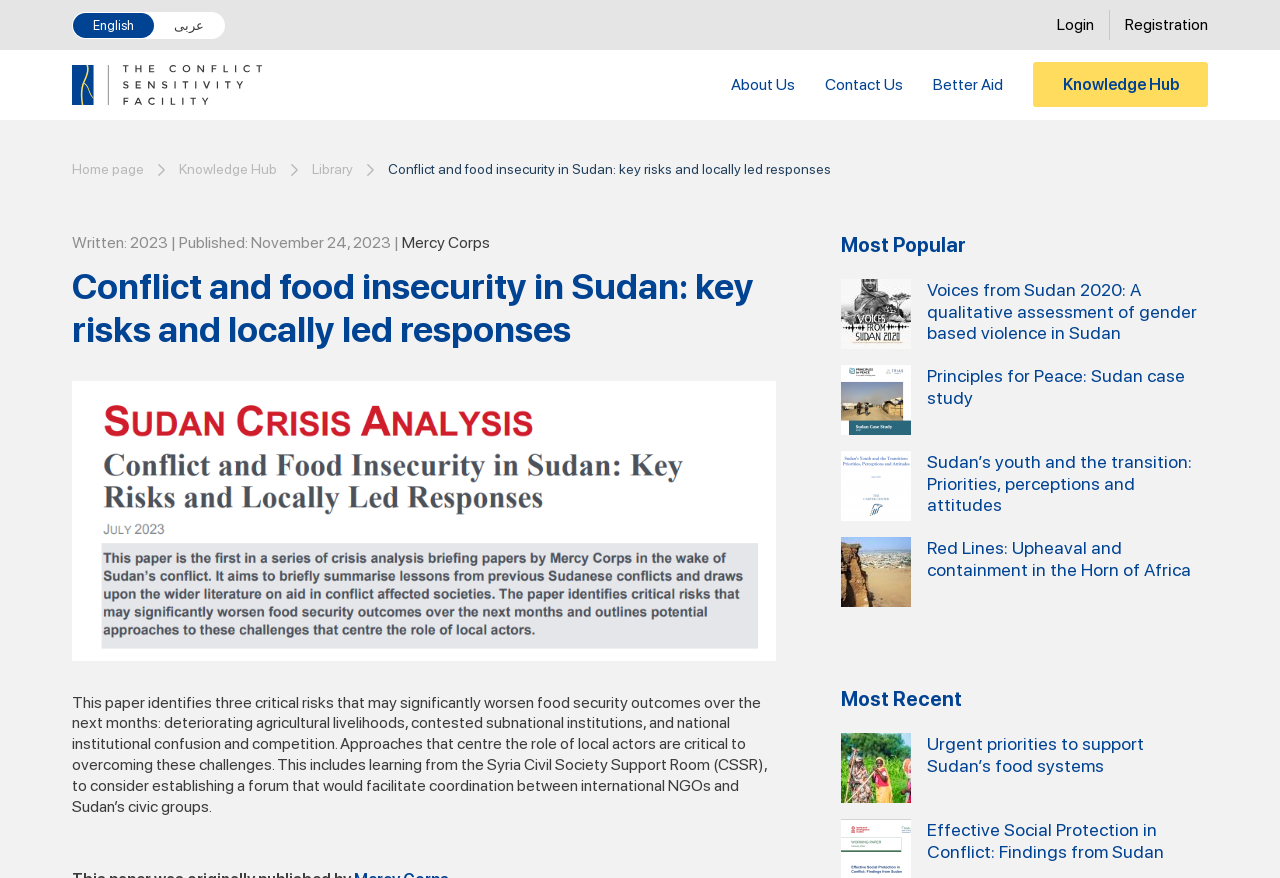Create a full and detailed caption for the entire webpage.

This webpage is about a research paper titled "Conflict and food insecurity in Sudan: key risks and locally led responses" by CSFSudan. At the top left corner, there are two language options: English and عربى (Arabic). On the top right corner, there are links to "Login" and "Registration". Below the language options, there is a navigation menu with links to "About Us", "Contact Us", "Better Aid", and "Knowledge Hub".

The main content of the webpage is divided into two sections. The top section displays the title of the paper, "Conflict and food insecurity in Sudan: key risks and locally led responses", and its metadata, including the author, publication date, and a link to the publisher, Mercy Corps.

The bottom section contains a summary of the paper, which identifies three critical risks that may worsen food security outcomes in Sudan over the next few months. The summary also highlights the importance of approaches that center the role of local actors in overcoming these challenges.

On the right side of the webpage, there are two sections: "Most Popular" and "Most Recent". The "Most Popular" section lists four research papers, including "Voices from Sudan 2020: A qualitative assessment of gender-based violence in Sudan" and "Principles for Peace: Sudan case study". The "Most Recent" section lists one research paper, "Urgent priorities to support Sudan’s food systems".